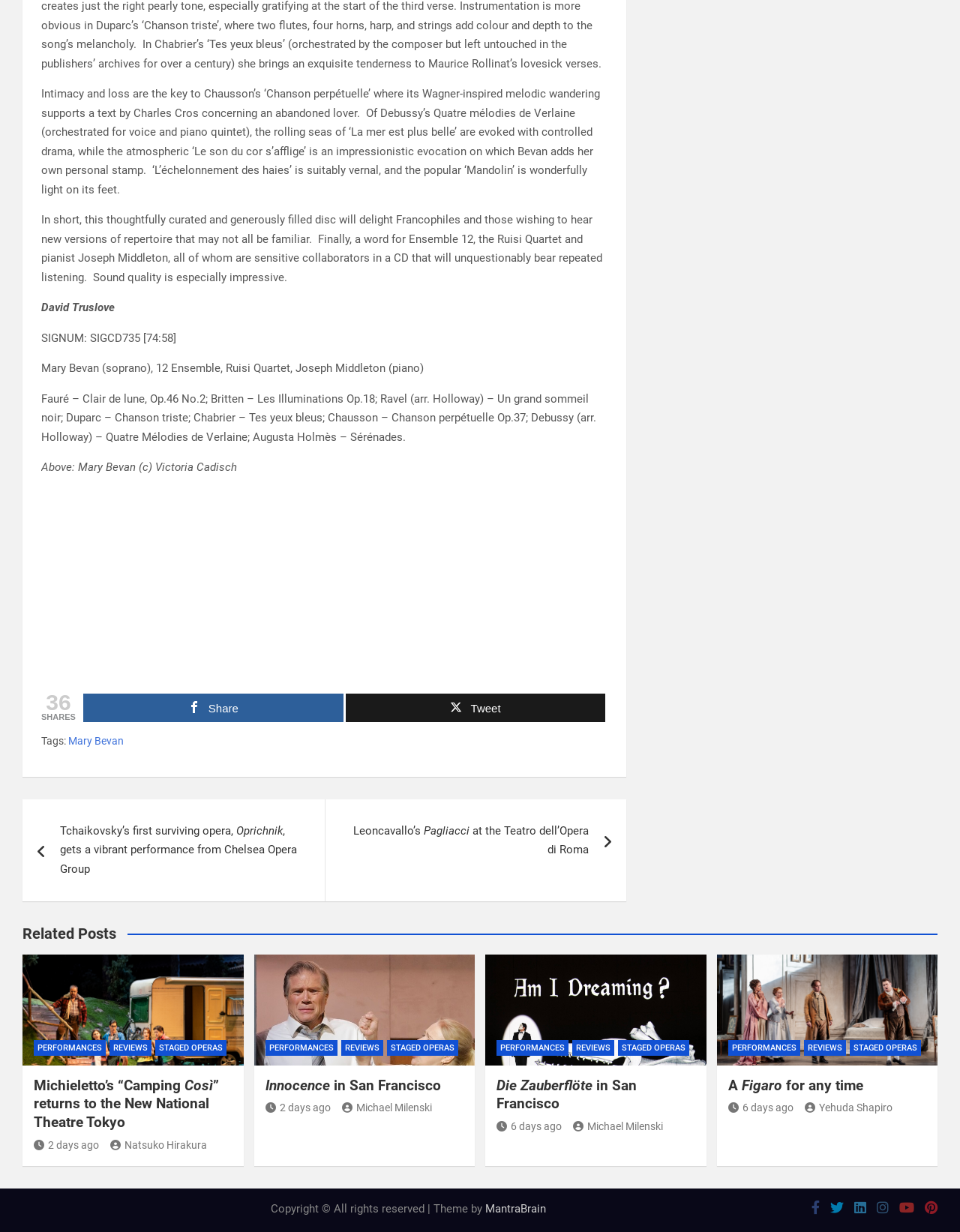By analyzing the image, answer the following question with a detailed response: How many days ago was the post 'Die Zauberflöte in San Francisco' published?

I found the answer by looking at the text '6 days ago' which is located near the title of the post 'Die Zauberflöte in San Francisco'.